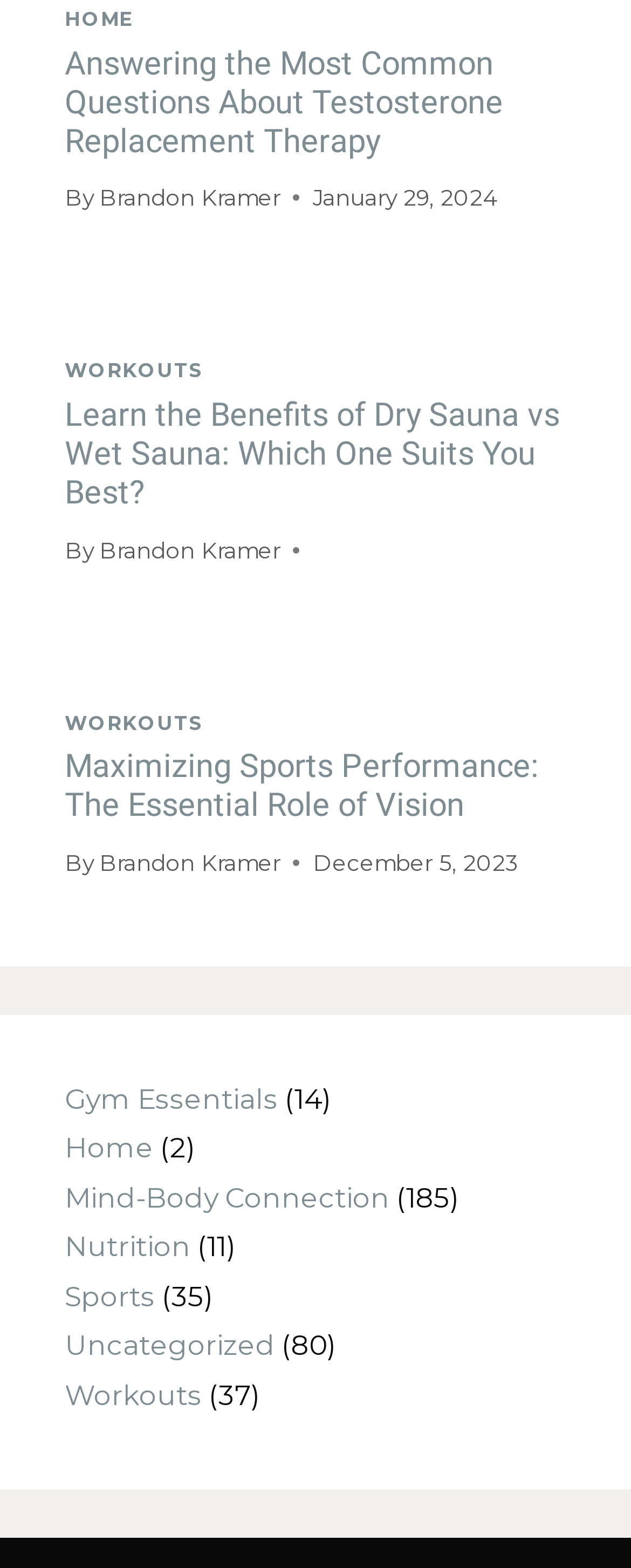Please find the bounding box for the following UI element description. Provide the coordinates in (top-left x, top-left y, bottom-right x, bottom-right y) format, with values between 0 and 1: Home

[0.103, 0.722, 0.244, 0.743]